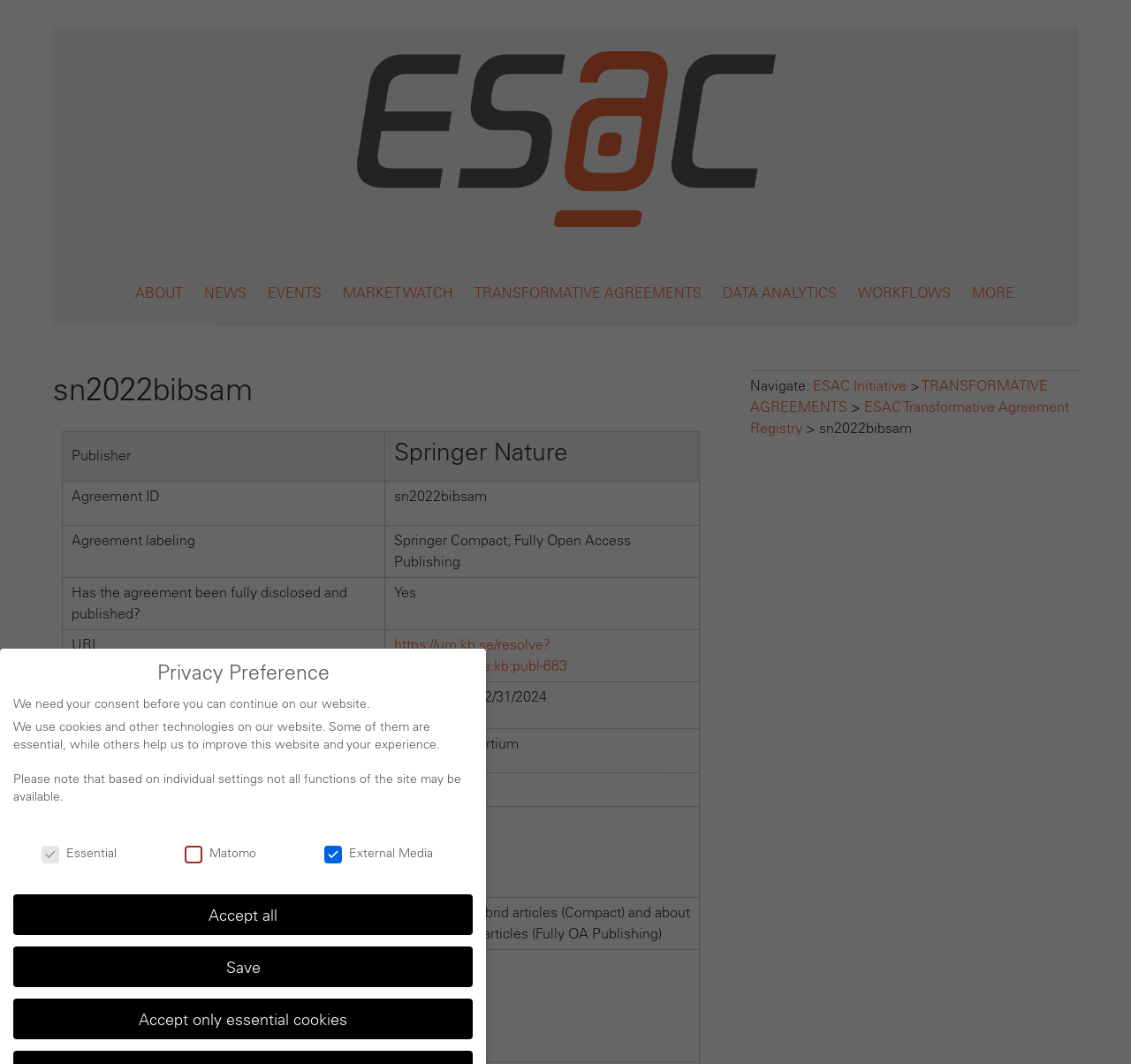Offer a meticulous caption that includes all visible features of the webpage.

The webpage is about the sn2022bibsam agreement, which is part of the ESAC Initiative. At the top, there is a logo and a link to the ESAC Initiative. Below that, there is a navigation menu with links to different sections, including ABOUT, NEWS, EVENTS, MARKET WATCH, TRANSFORMATIVE AGREEMENTS, DATA ANALYTICS, and WORKFLOWS. 

On the left side, there is a table with detailed information about the sn2022bibsam agreement. The table has several rows, each with two columns. The first column lists the attributes of the agreement, such as Publisher, Agreement ID, Agreement labeling, and URL. The second column provides the corresponding values for each attribute. 

On the right side, there is a complementary section with a navigation menu that allows users to navigate to different parts of the website. Below that, there is a section about privacy preferences, which explains how the website uses cookies and other technologies. Users are required to give their consent before continuing to use the website. There are three buttons to accept all cookies, save preferences, or accept only essential cookies.